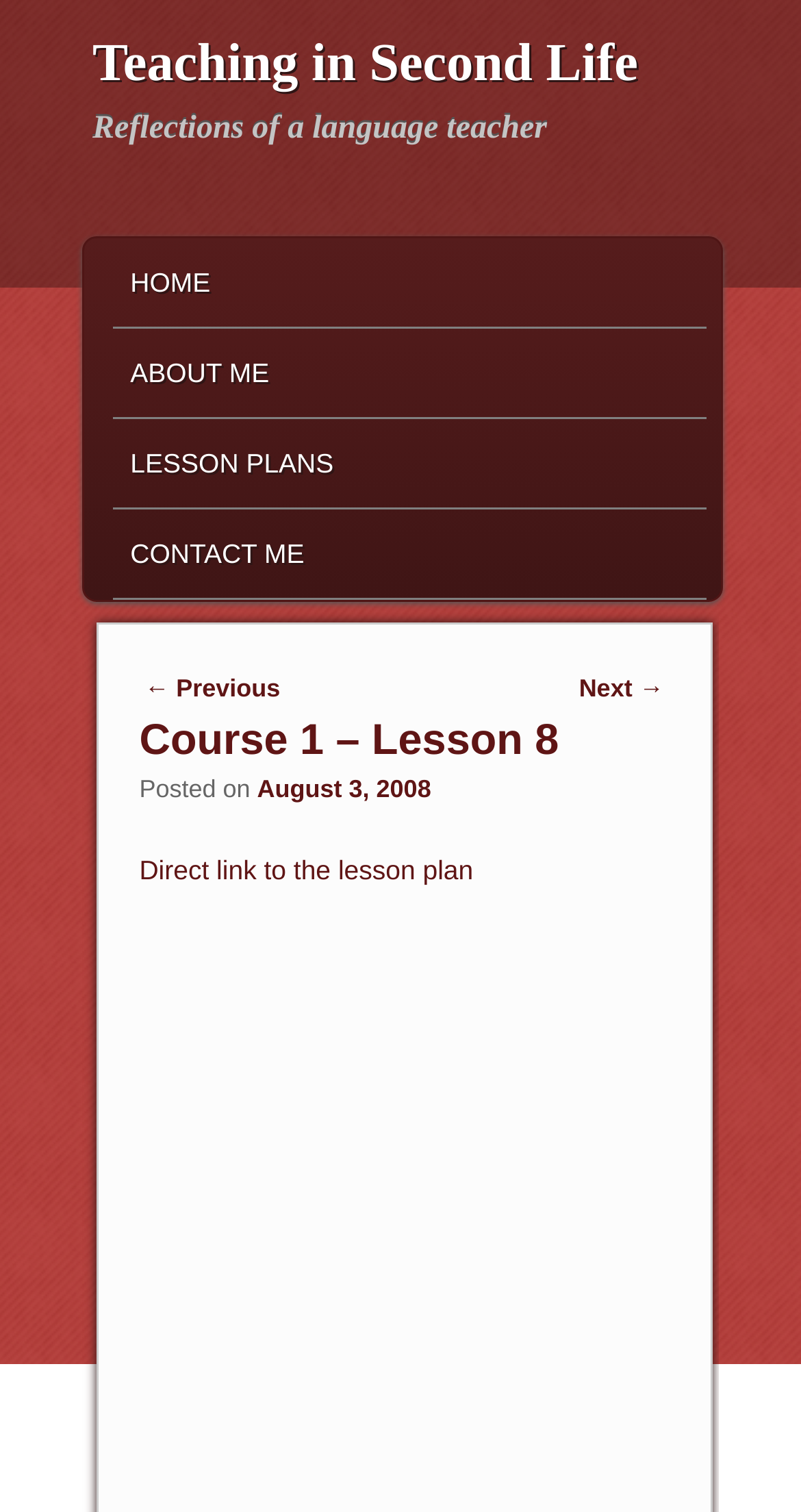Respond to the following query with just one word or a short phrase: 
How many links are there in the main menu?

4